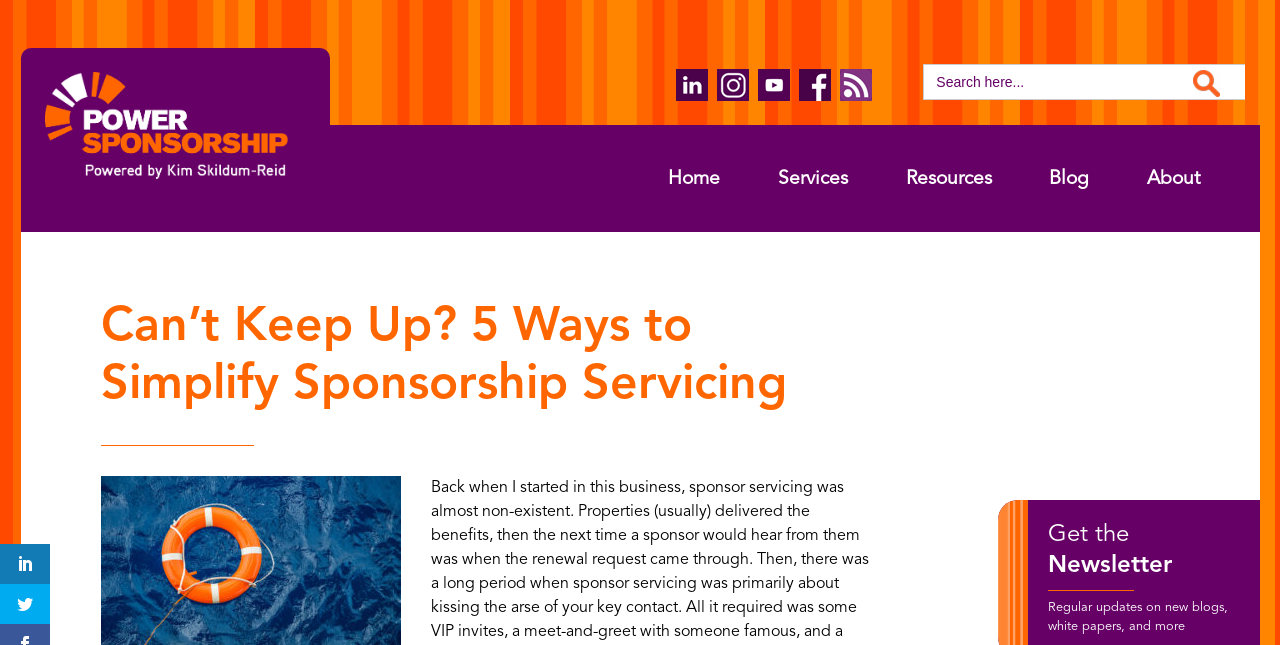How many navigation links are present?
Refer to the image and give a detailed response to the question.

The navigation links are located at the top of the webpage, and they are represented by text links. There are five navigation links, which can be inferred from the presence of five link elements with text 'Home', 'Services', 'Resources', 'Blog', and 'About'.